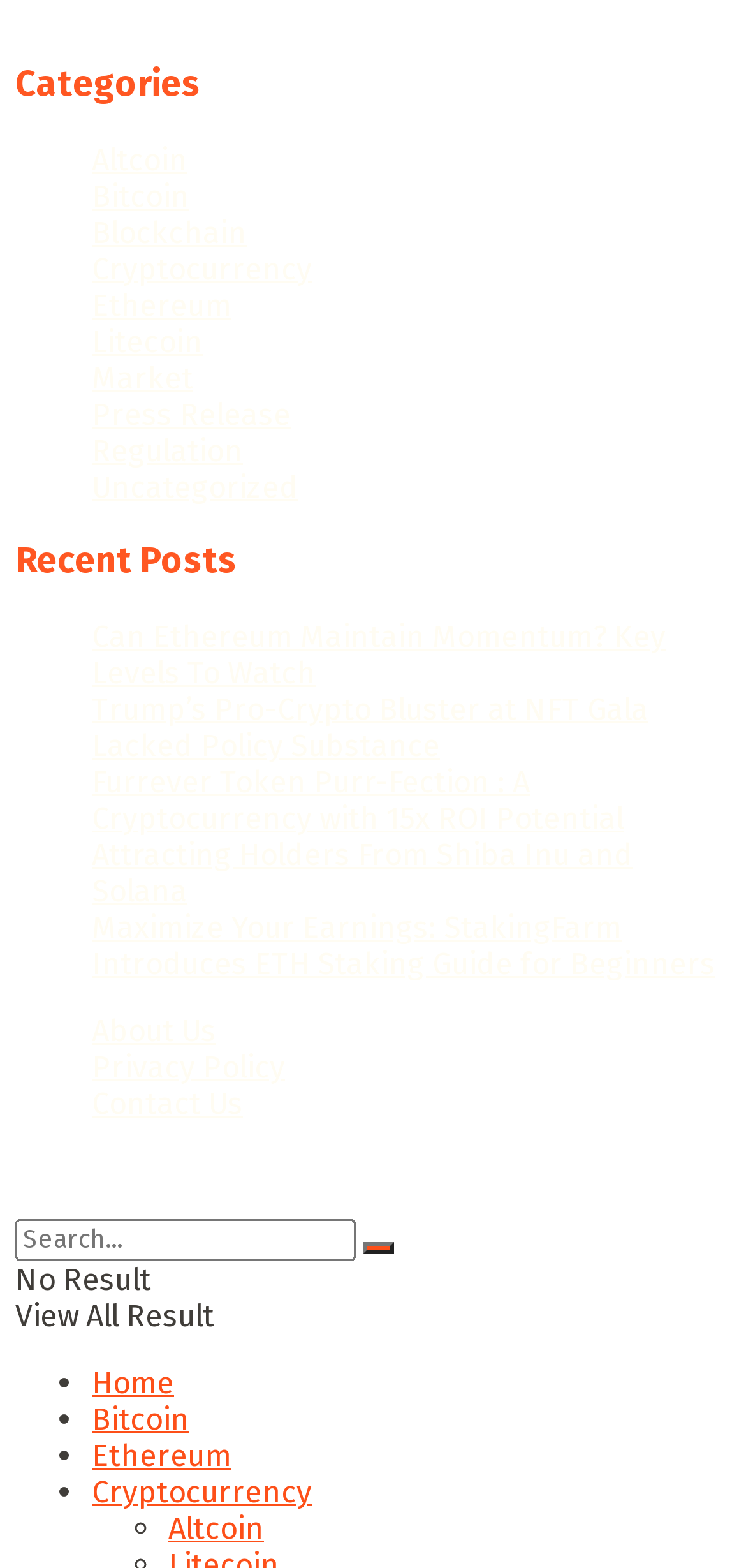Extract the bounding box coordinates of the UI element described by: "Market". The coordinates should include four float numbers ranging from 0 to 1, e.g., [left, top, right, bottom].

[0.123, 0.229, 0.259, 0.252]